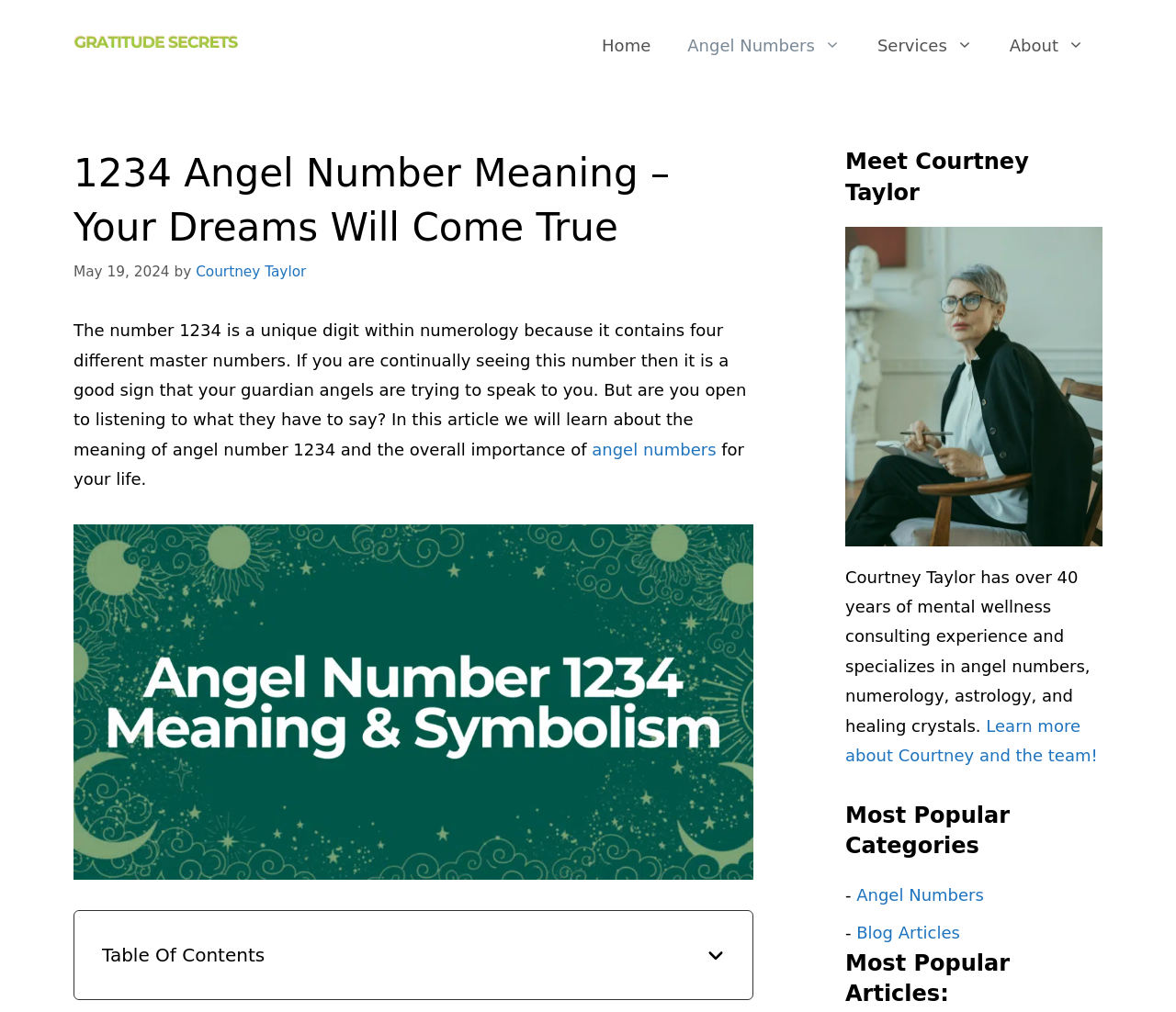What is the topic of the article?
From the screenshot, provide a brief answer in one word or phrase.

Angel Number 1234